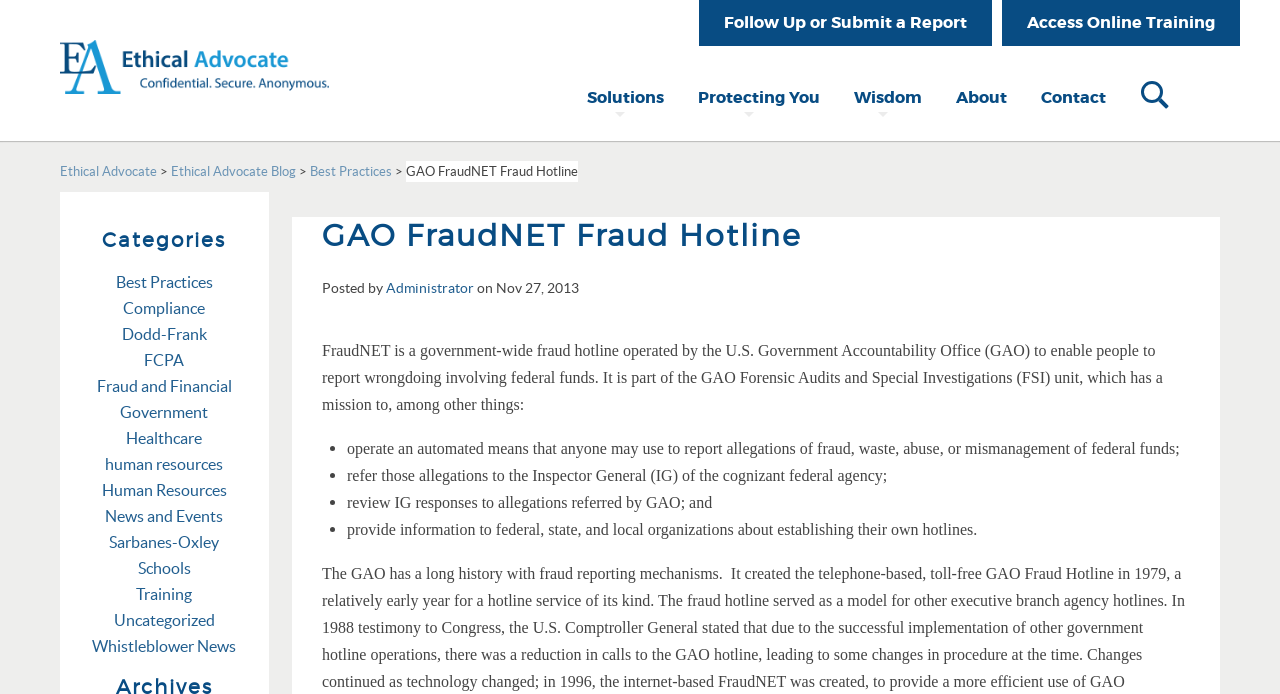Please find the bounding box coordinates of the element's region to be clicked to carry out this instruction: "Follow up or submit a report".

[0.546, 0.0, 0.775, 0.066]